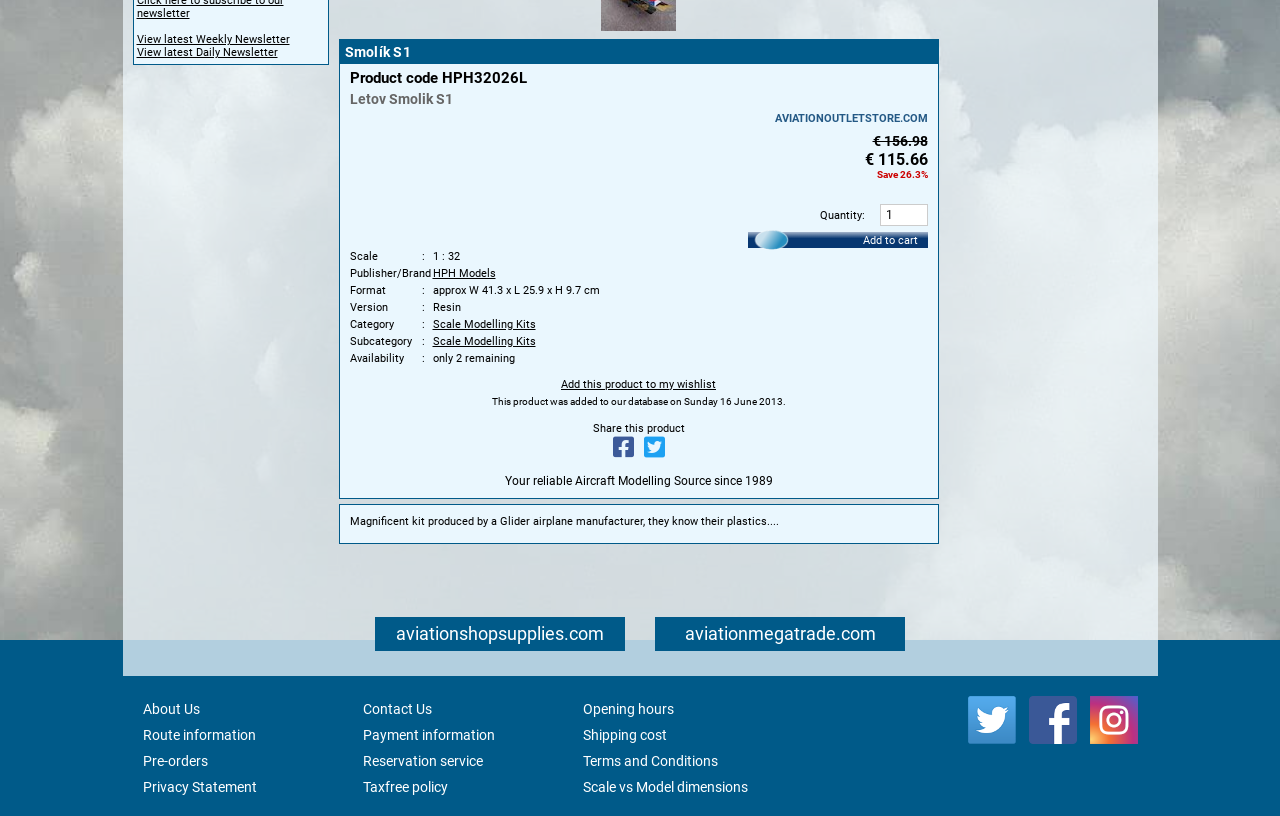Locate the bounding box for the described UI element: "alt="Twitter"". Ensure the coordinates are four float numbers between 0 and 1, formatted as [left, top, right, bottom].

[0.748, 0.898, 0.793, 0.915]